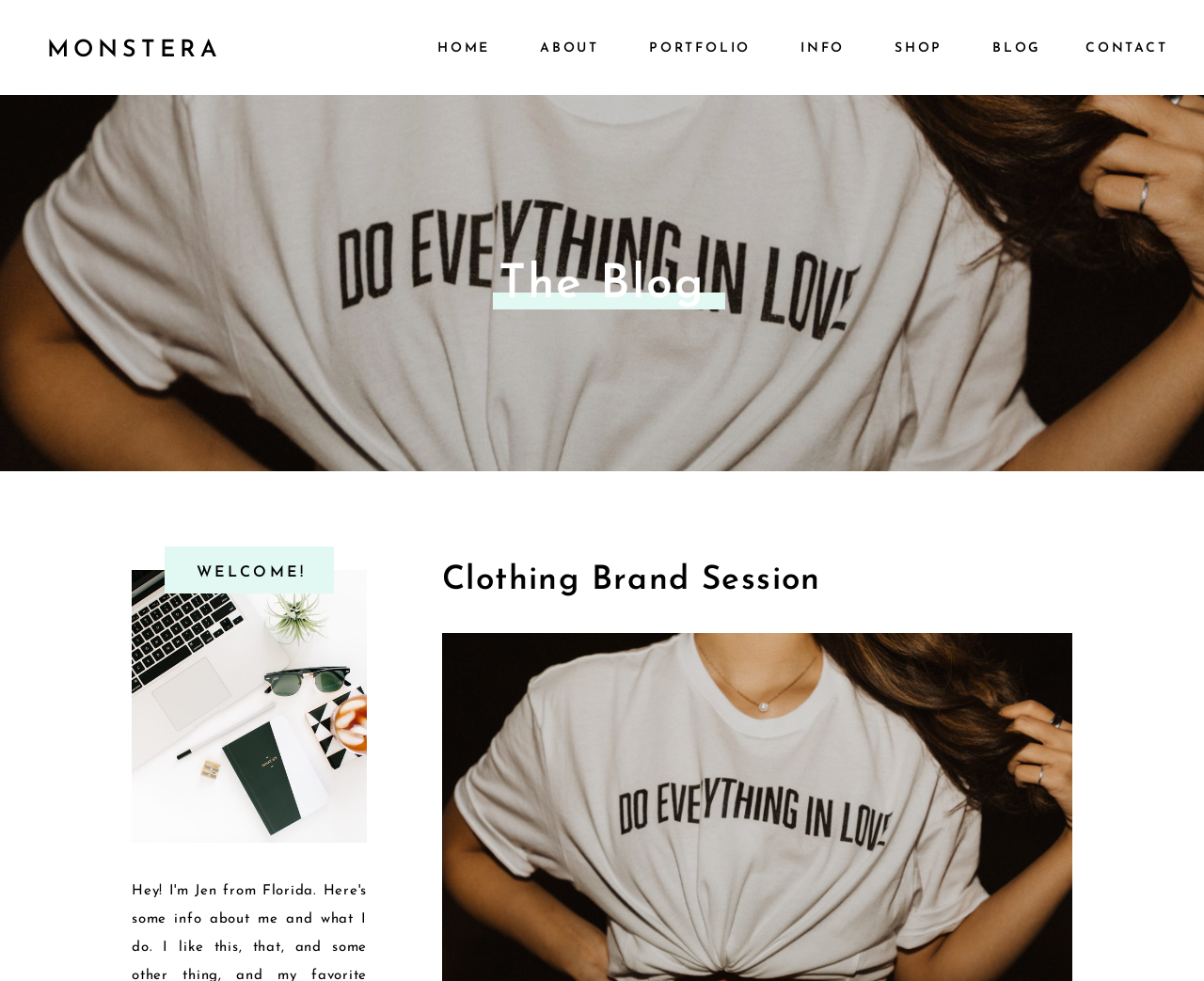Please indicate the bounding box coordinates of the element's region to be clicked to achieve the instruction: "check the about section". Provide the coordinates as four float numbers between 0 and 1, i.e., [left, top, right, bottom].

[0.448, 0.037, 0.495, 0.058]